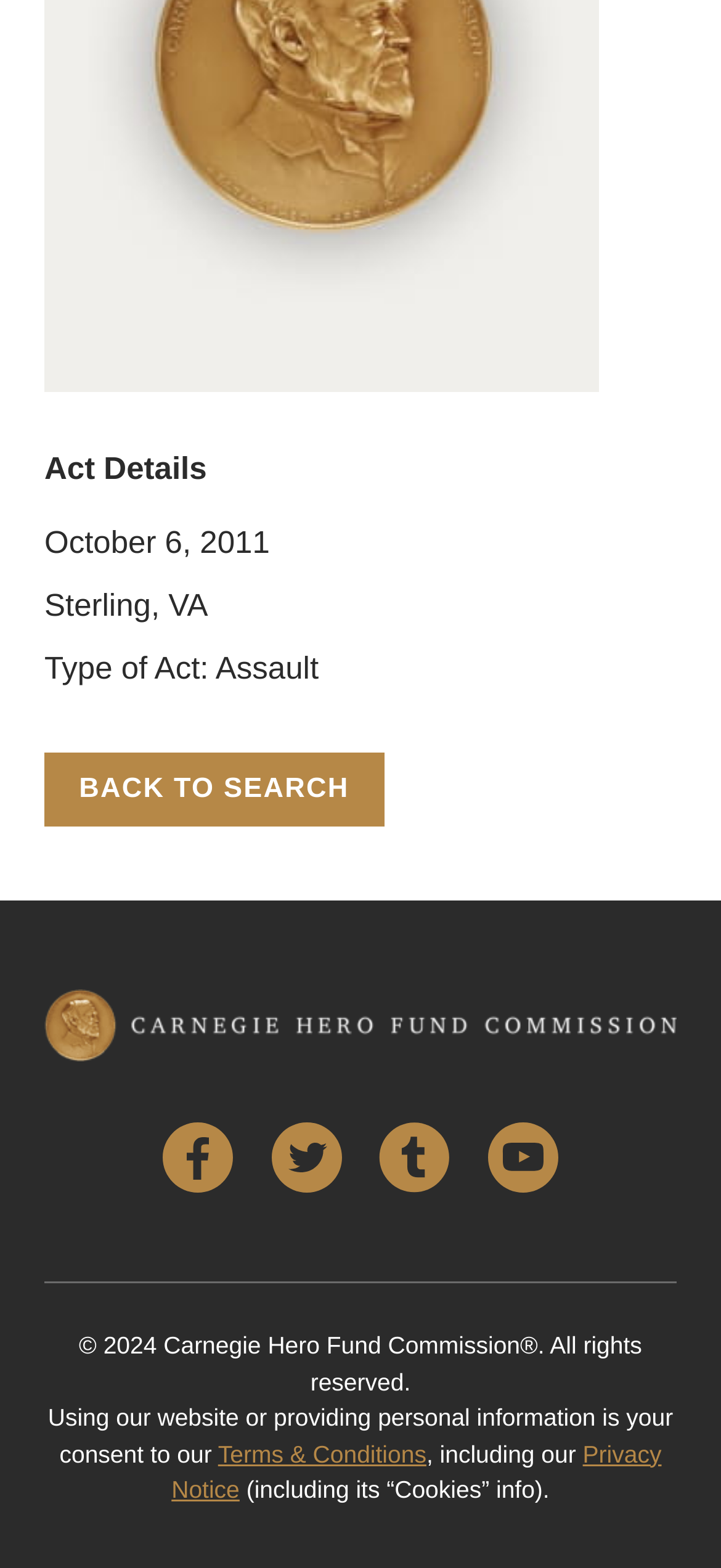What social media platforms are available?
Answer the question with just one word or phrase using the image.

Facebook, Twitter, Tumblr, YouTube